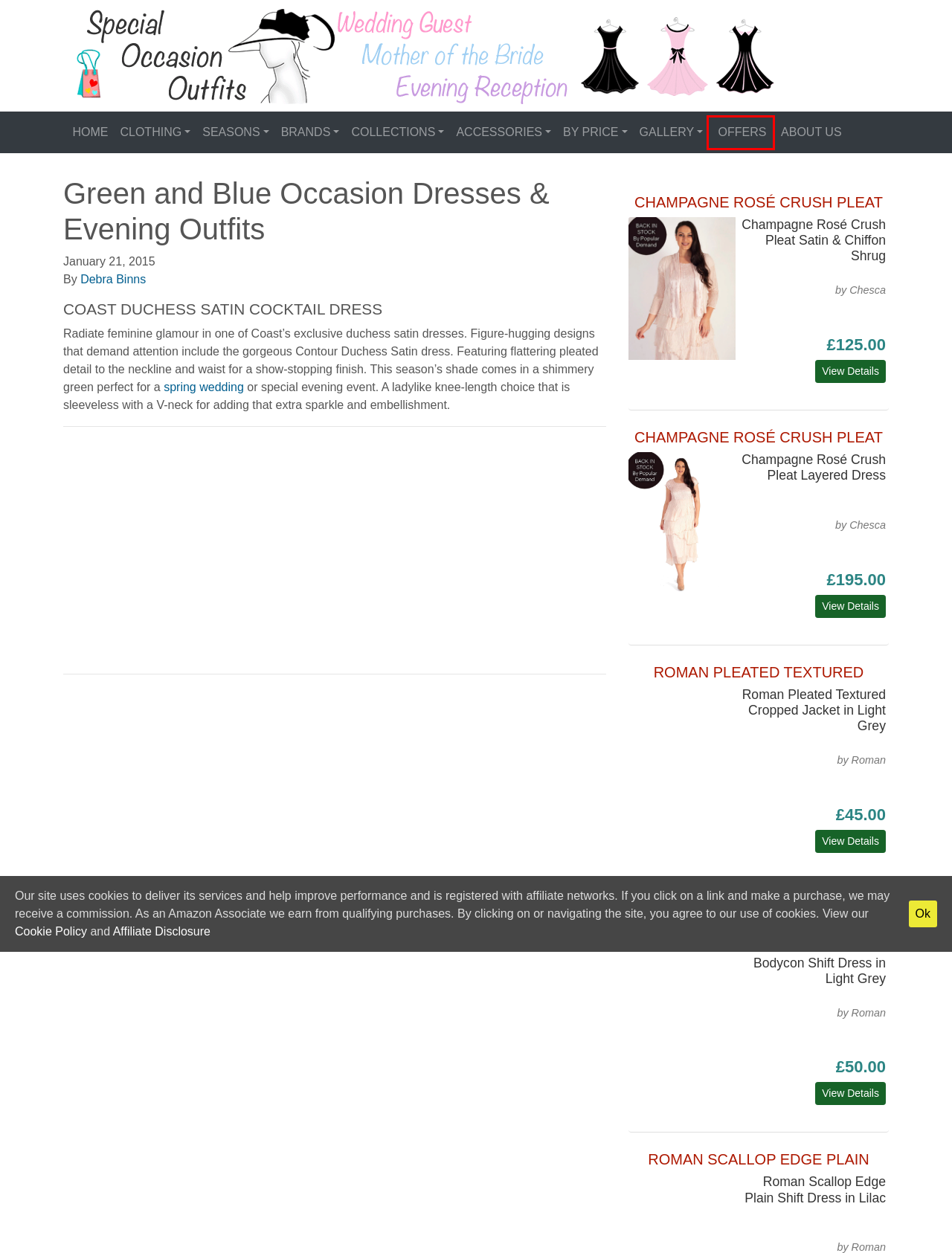Check out the screenshot of a webpage with a red rectangle bounding box. Select the best fitting webpage description that aligns with the new webpage after clicking the element inside the bounding box. Here are the candidates:
A. About Cookies
B. Spring Wedding Outfits 2024 Mother of the Bride Groom Dress Suit
C. Coast Wedding Outfits Mother of the Bride & Bridesmaid Dresses
D. Complete Wedding Styles | Modern Mother of the Bride Occasion Outfits
E. Panelled Skirts for Mother of the Bride | Pleated Elasticated Skirts
F. Designer Handbags Leather Tote Bags Radley Clutch Bags
G. Occasionwear under £100 Mother of the Bride Wedding Outfits
H. Women’s Clothing Clearance Bank Holiday and Black Friday Offers

H